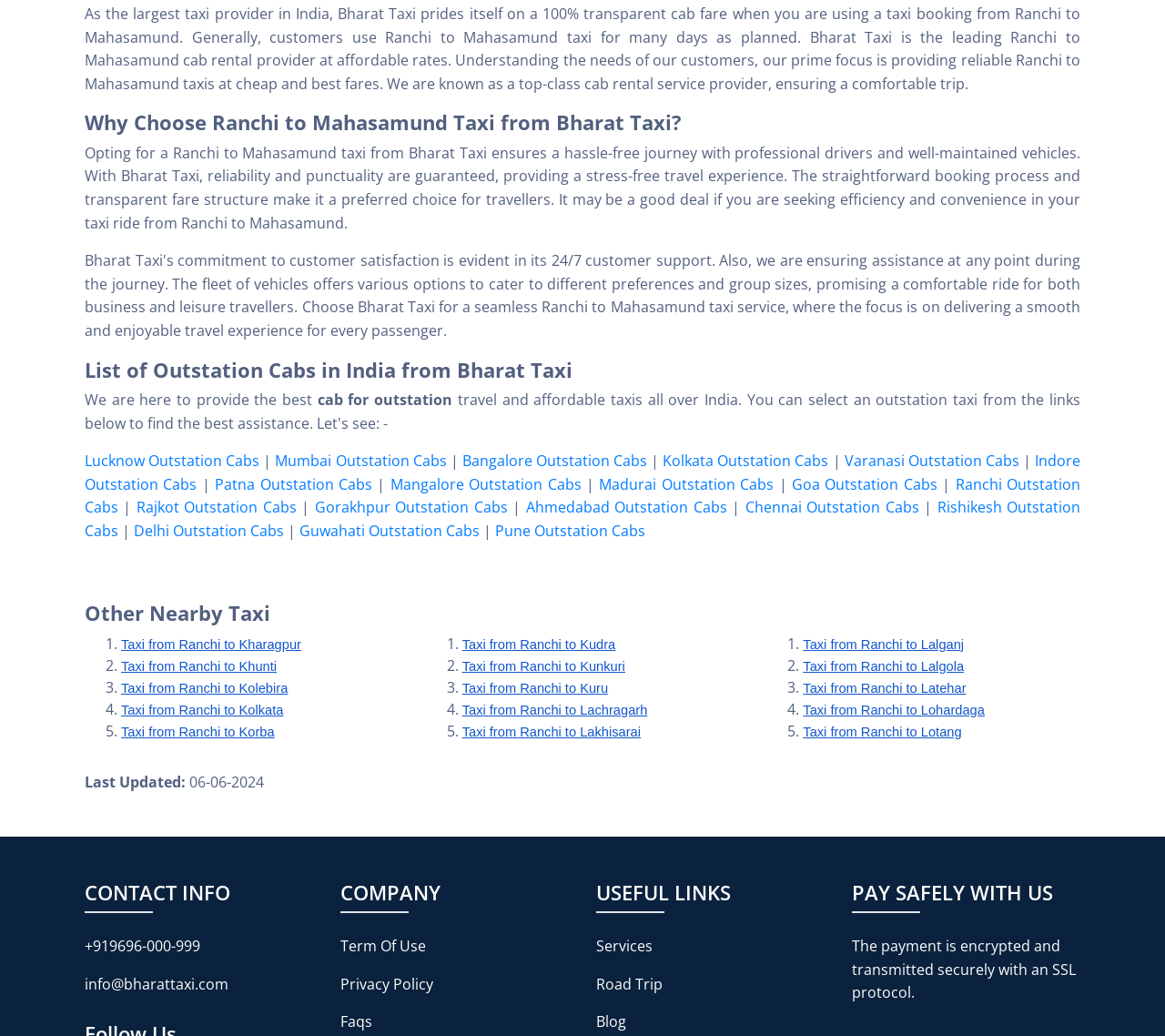How many outstation cabs are listed?
Look at the screenshot and respond with a single word or phrase.

14